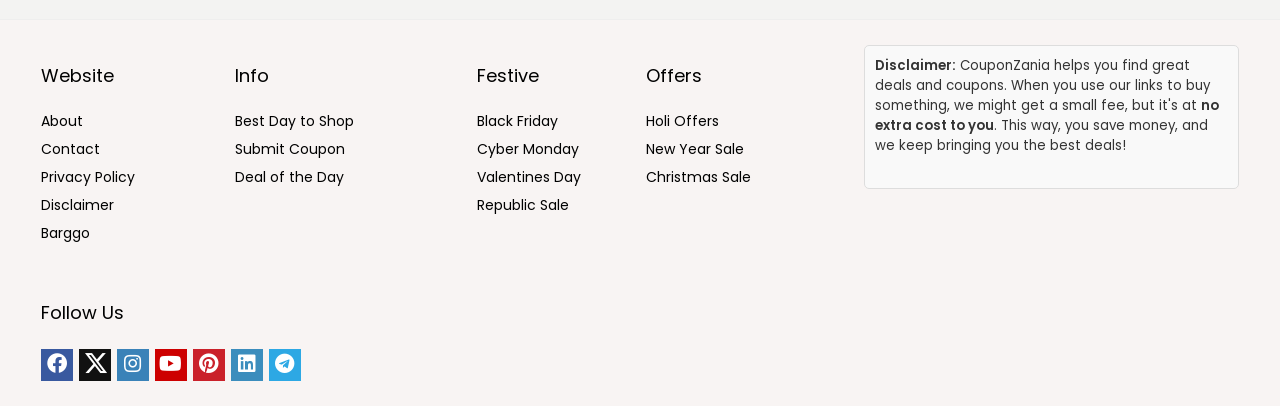Provide the bounding box for the UI element matching this description: "Submit Coupon".

[0.184, 0.342, 0.27, 0.392]